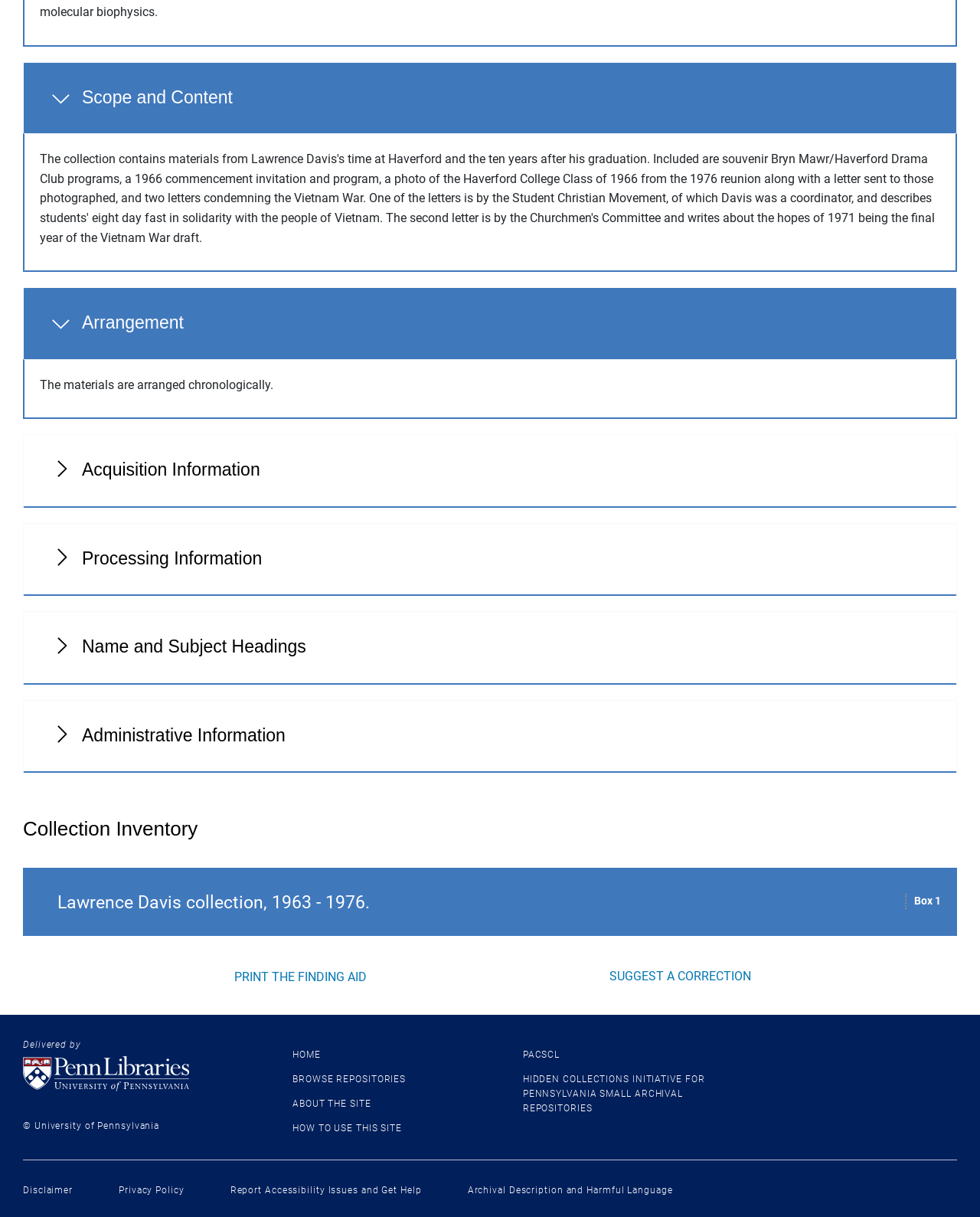Identify the bounding box coordinates of the region I need to click to complete this instruction: "Click PRINT THE FINDING AID".

[0.234, 0.794, 0.379, 0.812]